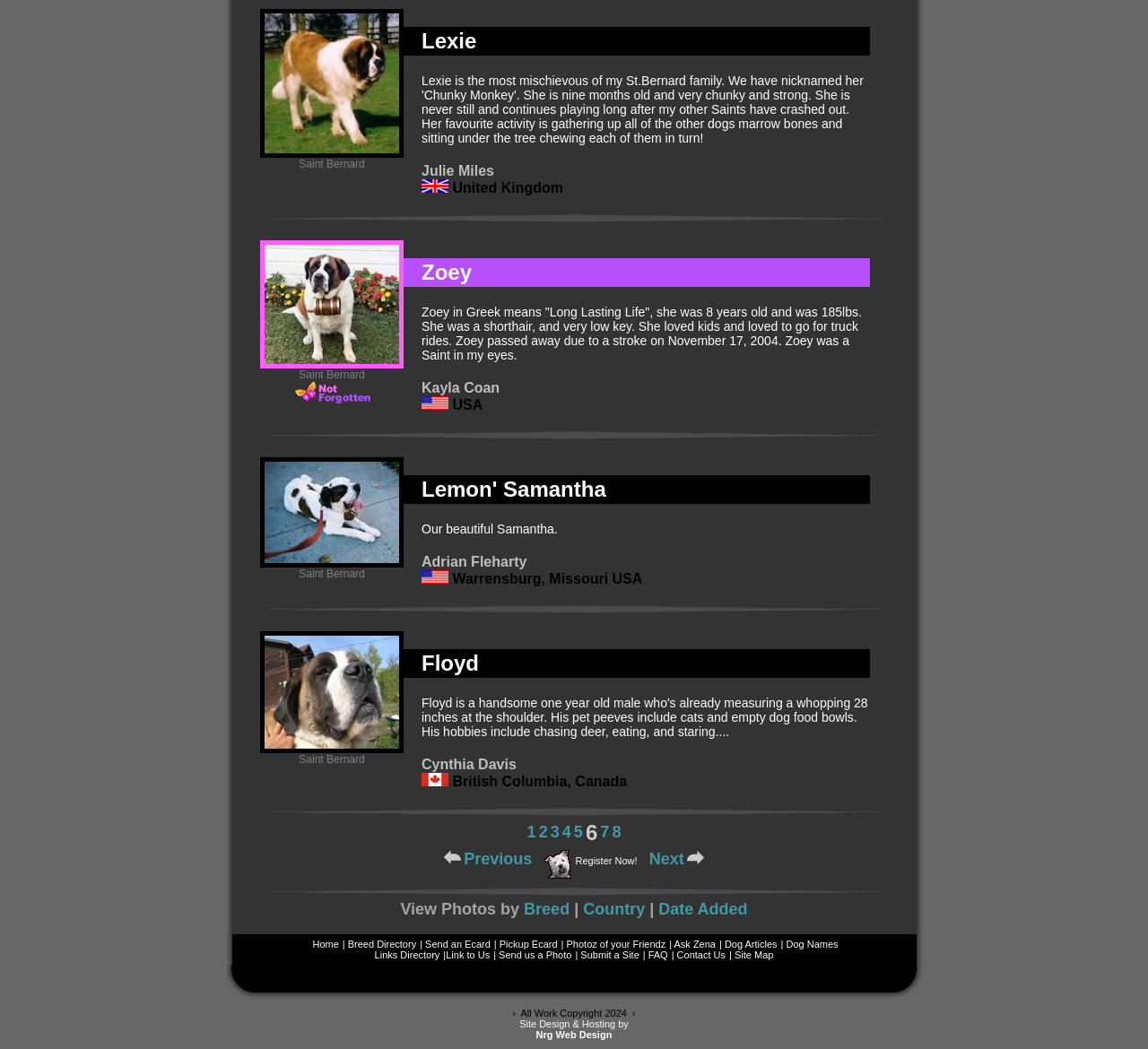Determine the bounding box coordinates of the clickable region to carry out the instruction: "Click on the link to view Photo Credit: Mike Ferguson".

None